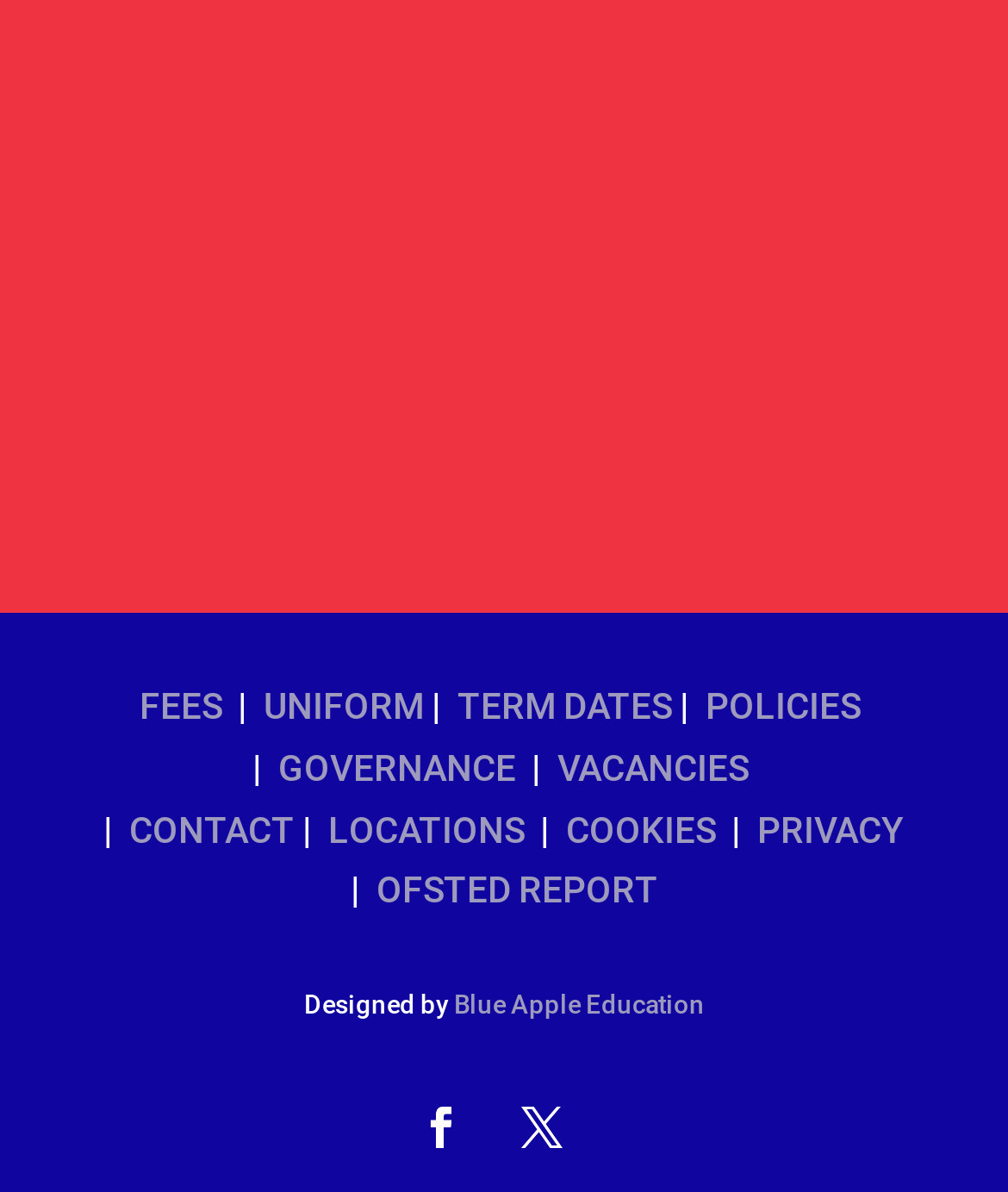What is the purpose of the 'Learn More' link?
Answer the question with detailed information derived from the image.

The 'Learn More' link is likely to provide more information about the school, its mission, values, and other details that are not immediately available on the current webpage.